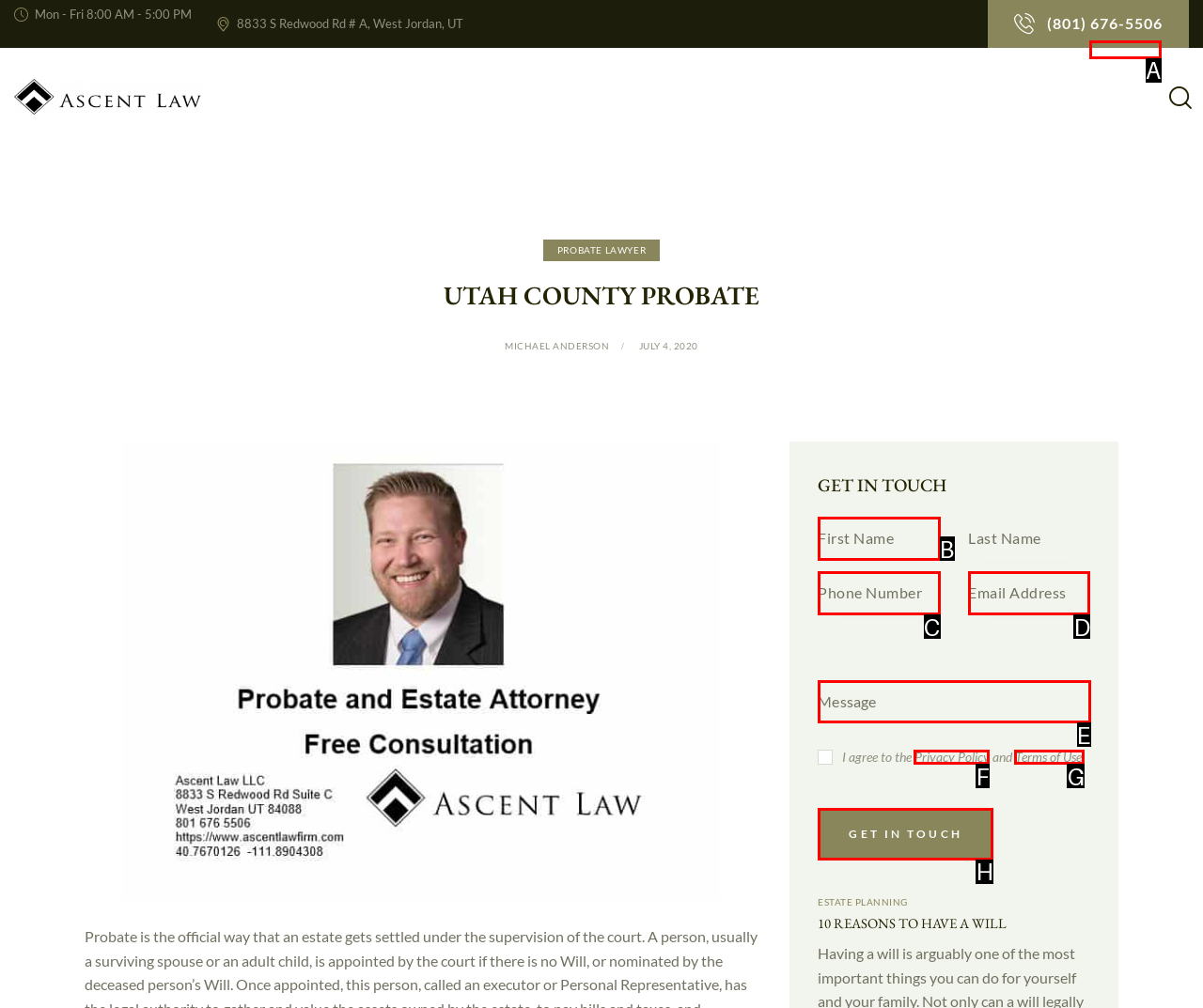Select the HTML element that corresponds to the description: name="your-message" placeholder="Message". Reply with the letter of the correct option.

E